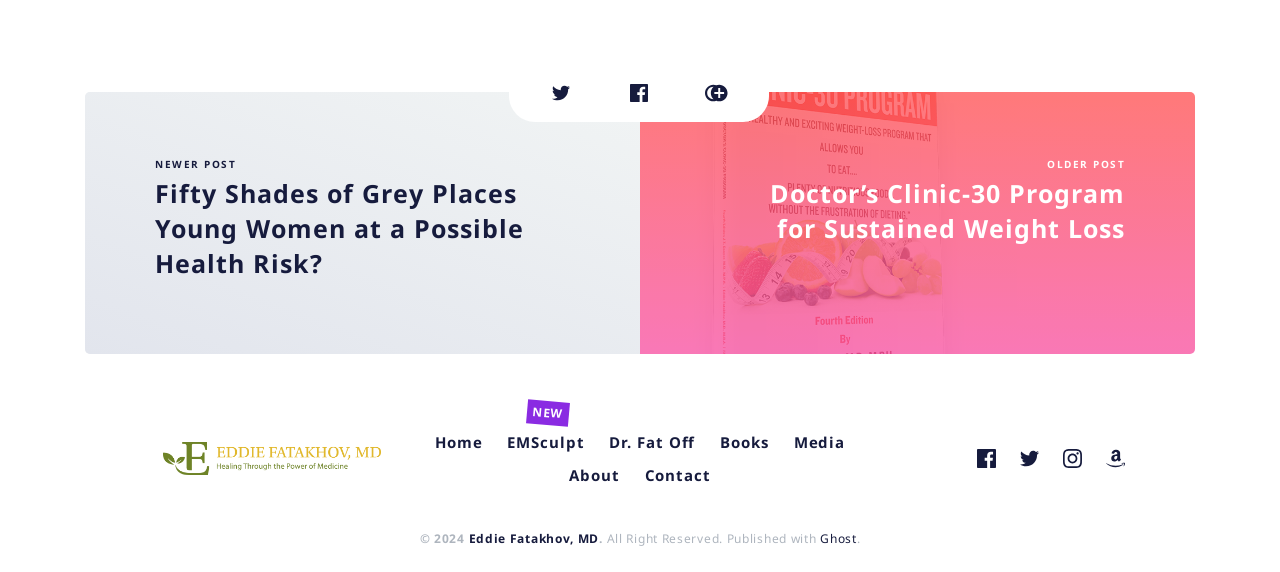Find and specify the bounding box coordinates that correspond to the clickable region for the instruction: "Copy the link".

[0.407, 0.128, 0.468, 0.194]